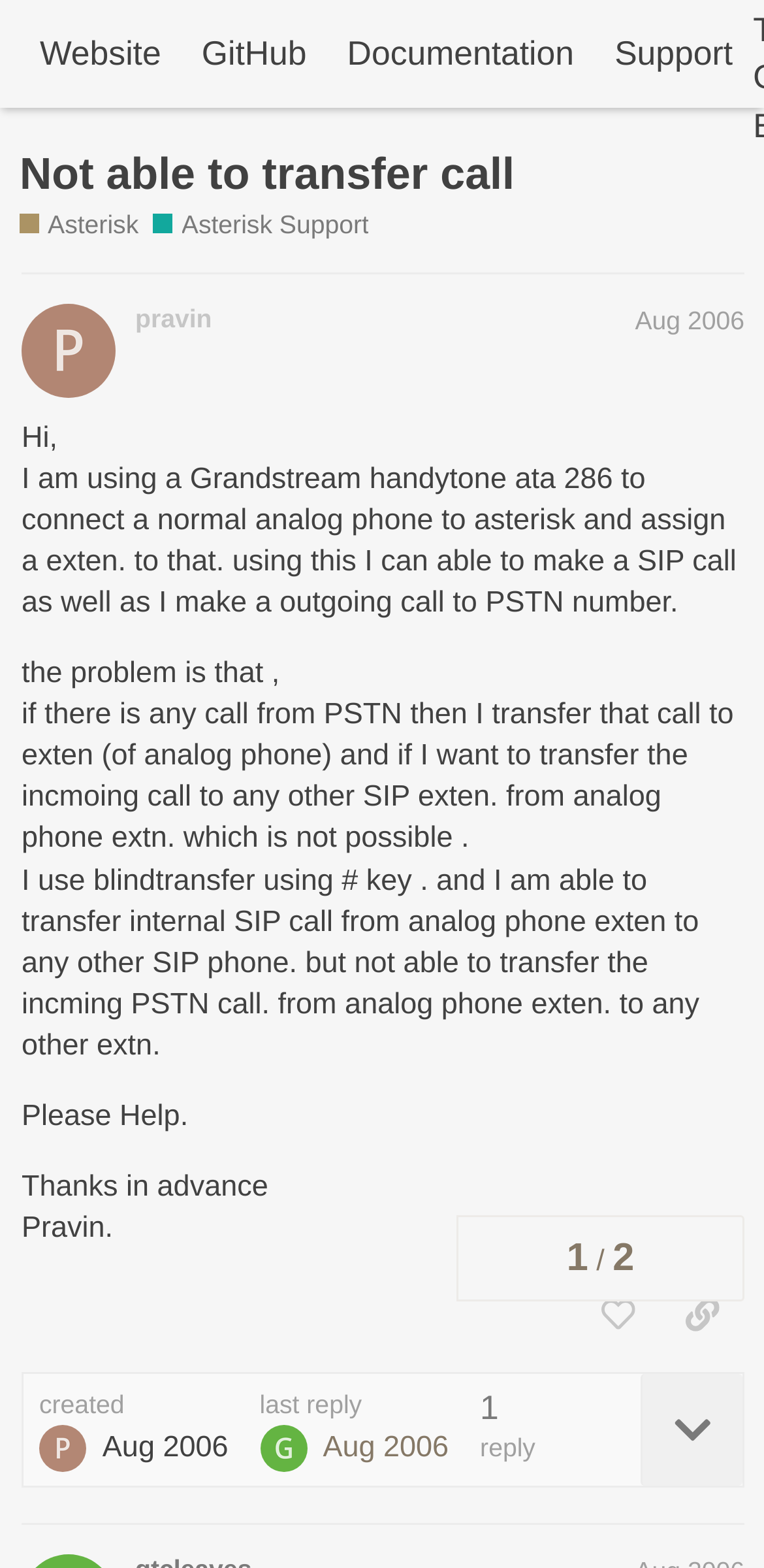Ascertain the bounding box coordinates for the UI element detailed here: "title="like this post"". The coordinates should be provided as [left, top, right, bottom] with each value being a float between 0 and 1.

[0.753, 0.815, 0.864, 0.862]